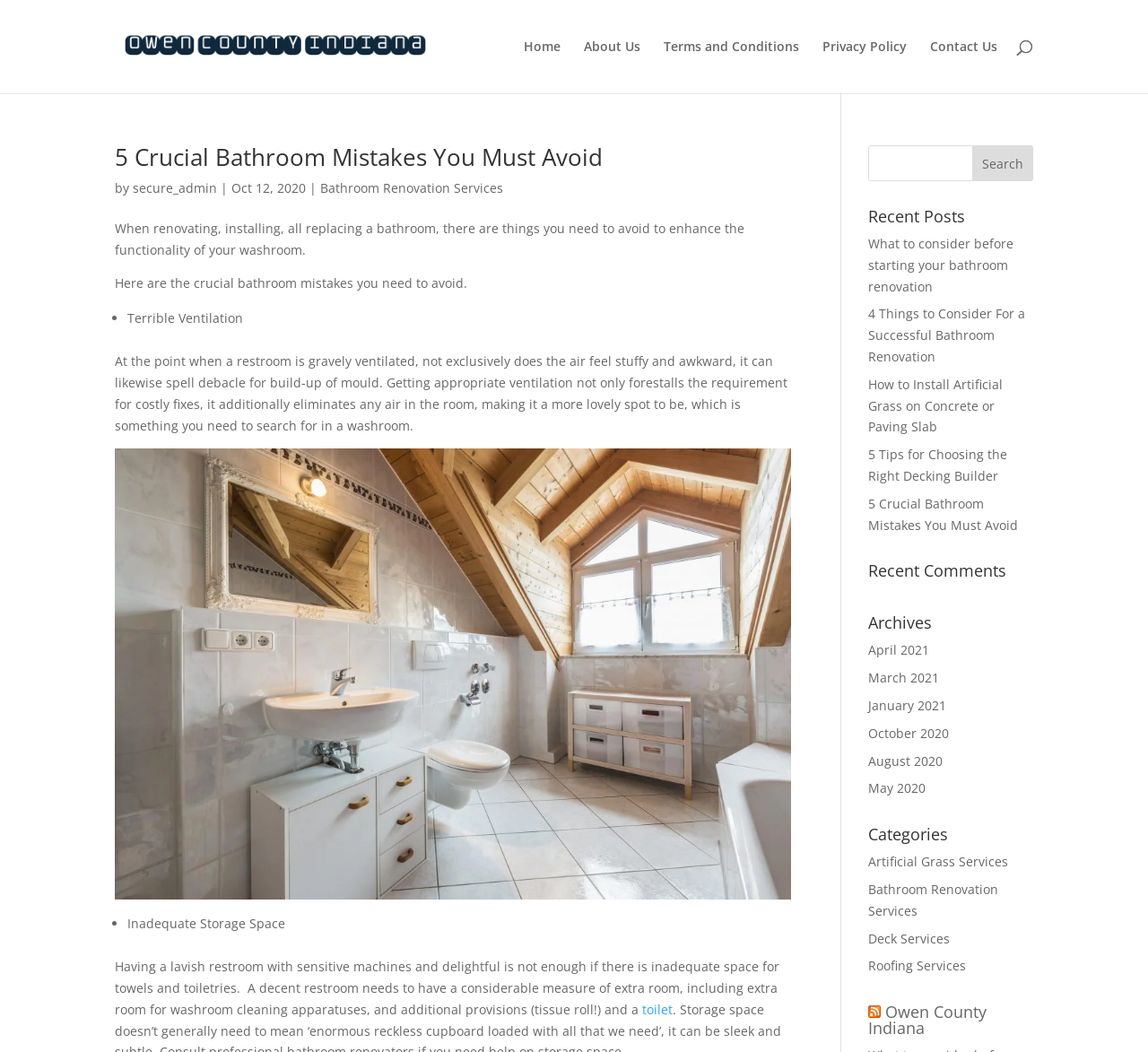Identify the bounding box coordinates necessary to click and complete the given instruction: "Read the article about bathroom mistakes".

[0.1, 0.134, 0.525, 0.165]